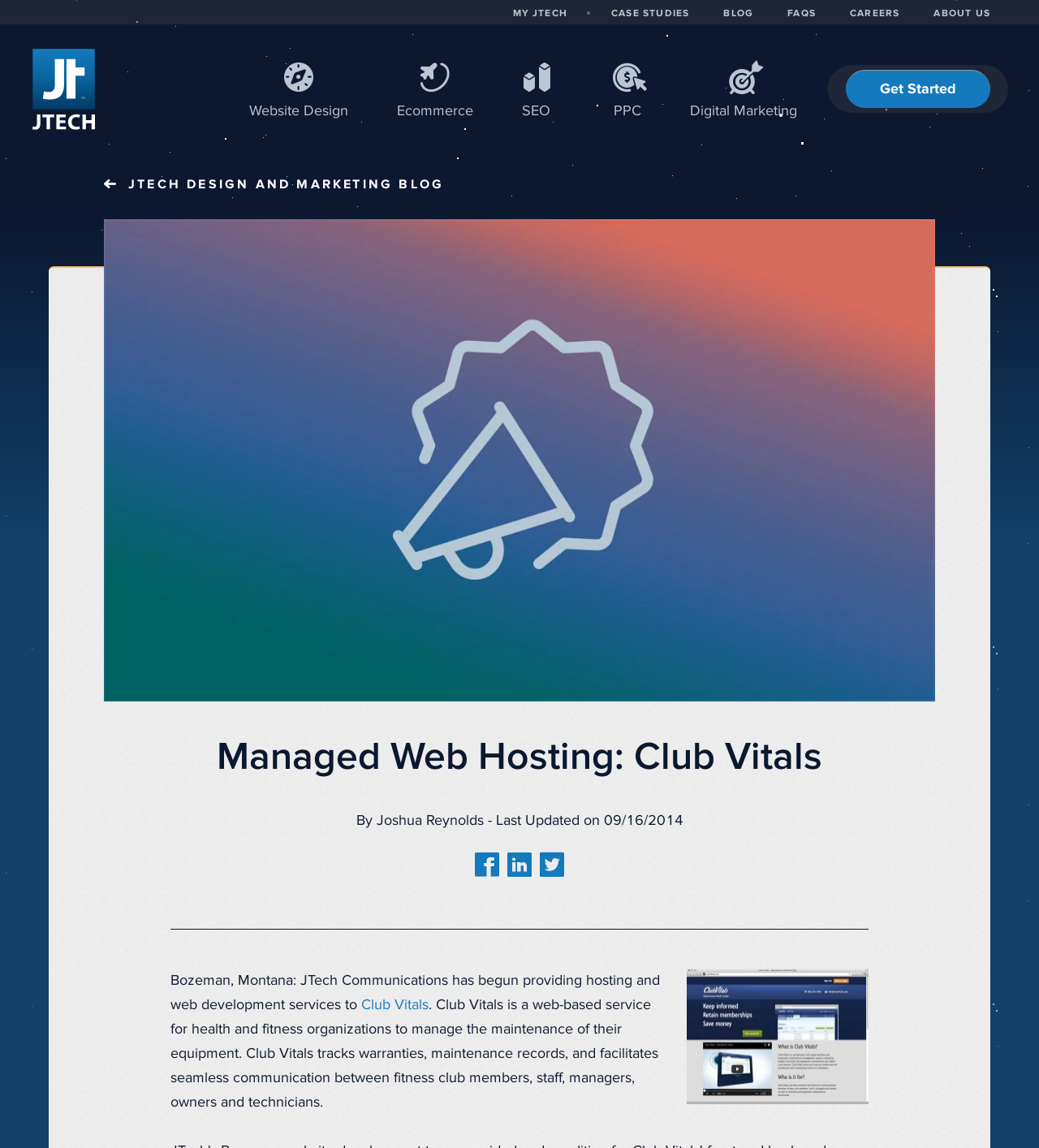Can you specify the bounding box coordinates for the region that should be clicked to fulfill this instruction: "View Club Vitals case study".

[0.348, 0.869, 0.412, 0.882]